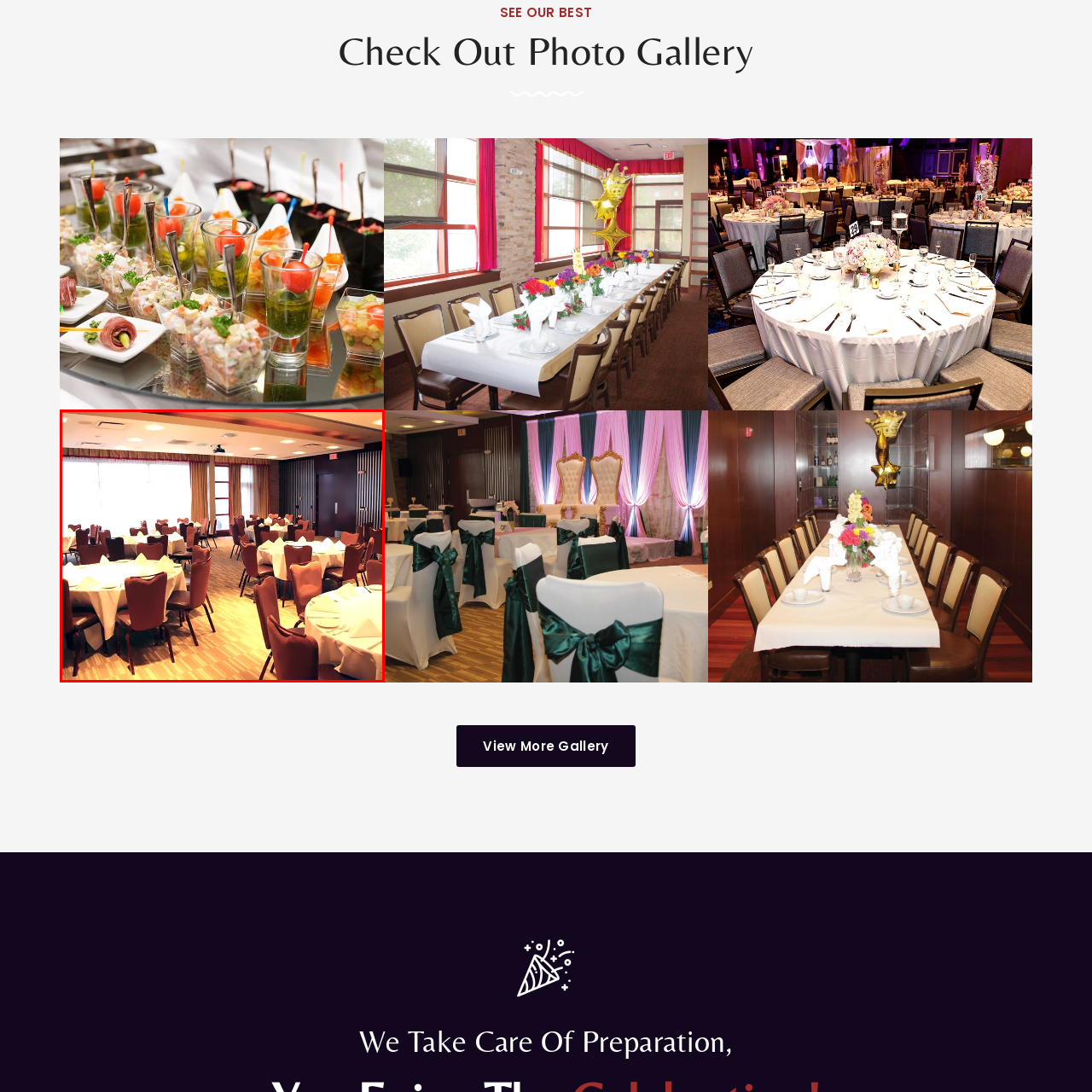What type of fabric are the chairs upholstered in?
Review the image encased within the red bounding box and supply a detailed answer according to the visual information available.

According to the caption, the chairs surrounding the tables are 'upholstered in a warm brown fabric', which suggests that the fabric used for the chairs is brown in color.